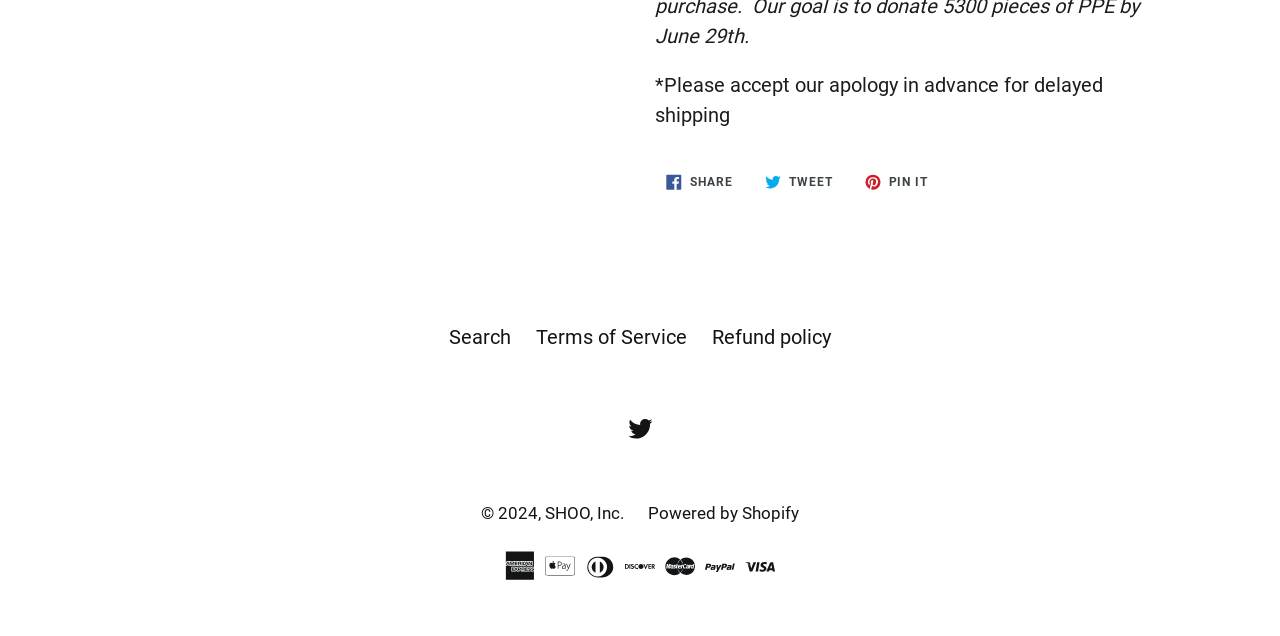Utilize the details in the image to thoroughly answer the following question: How many social media sharing options are available?

The webpage has three social media sharing options, namely 'SHARE ON FACEBOOK', 'TWEET ON TWITTER', and 'PIN ON PINTEREST', which are displayed horizontally next to each other.